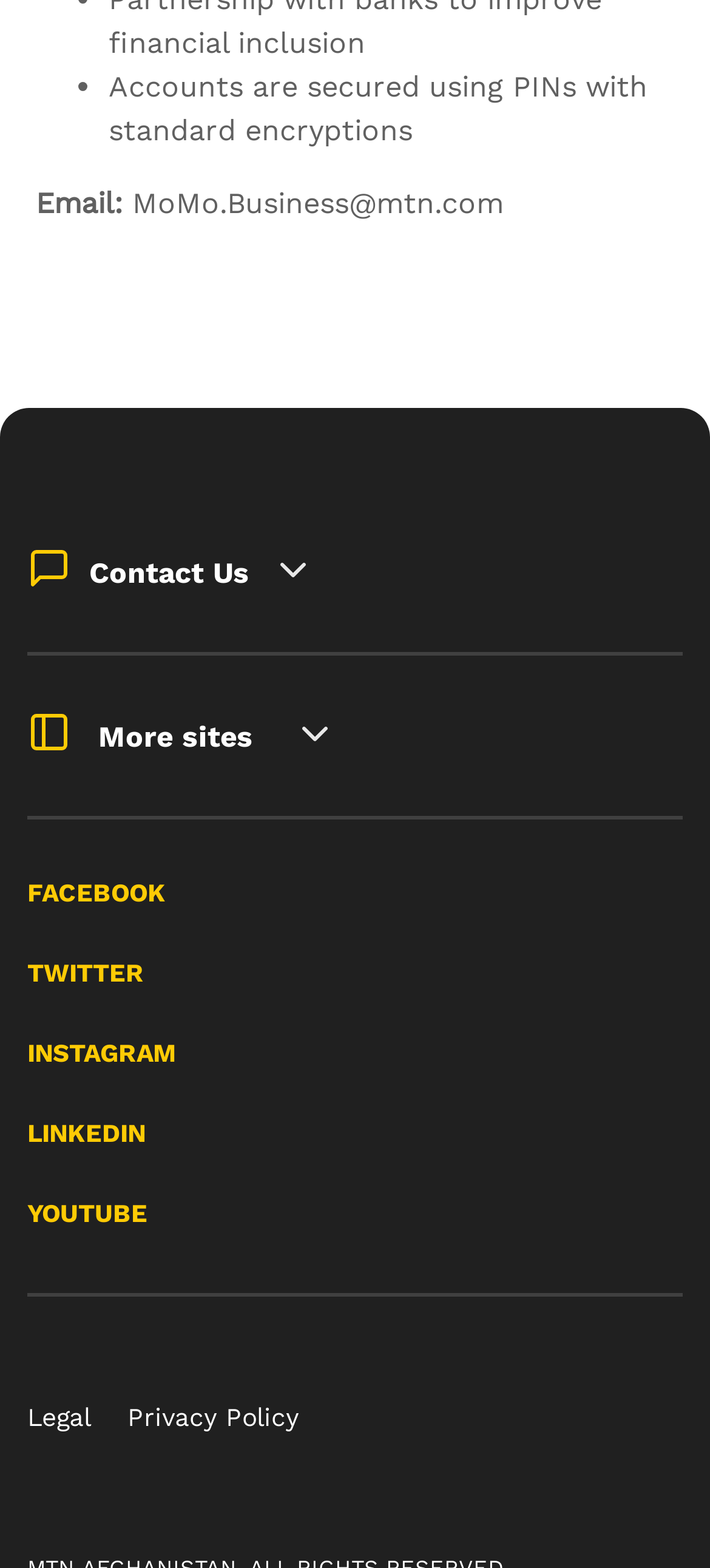Specify the bounding box coordinates of the element's area that should be clicked to execute the given instruction: "read Privacy Policy". The coordinates should be four float numbers between 0 and 1, i.e., [left, top, right, bottom].

[0.179, 0.894, 0.421, 0.913]